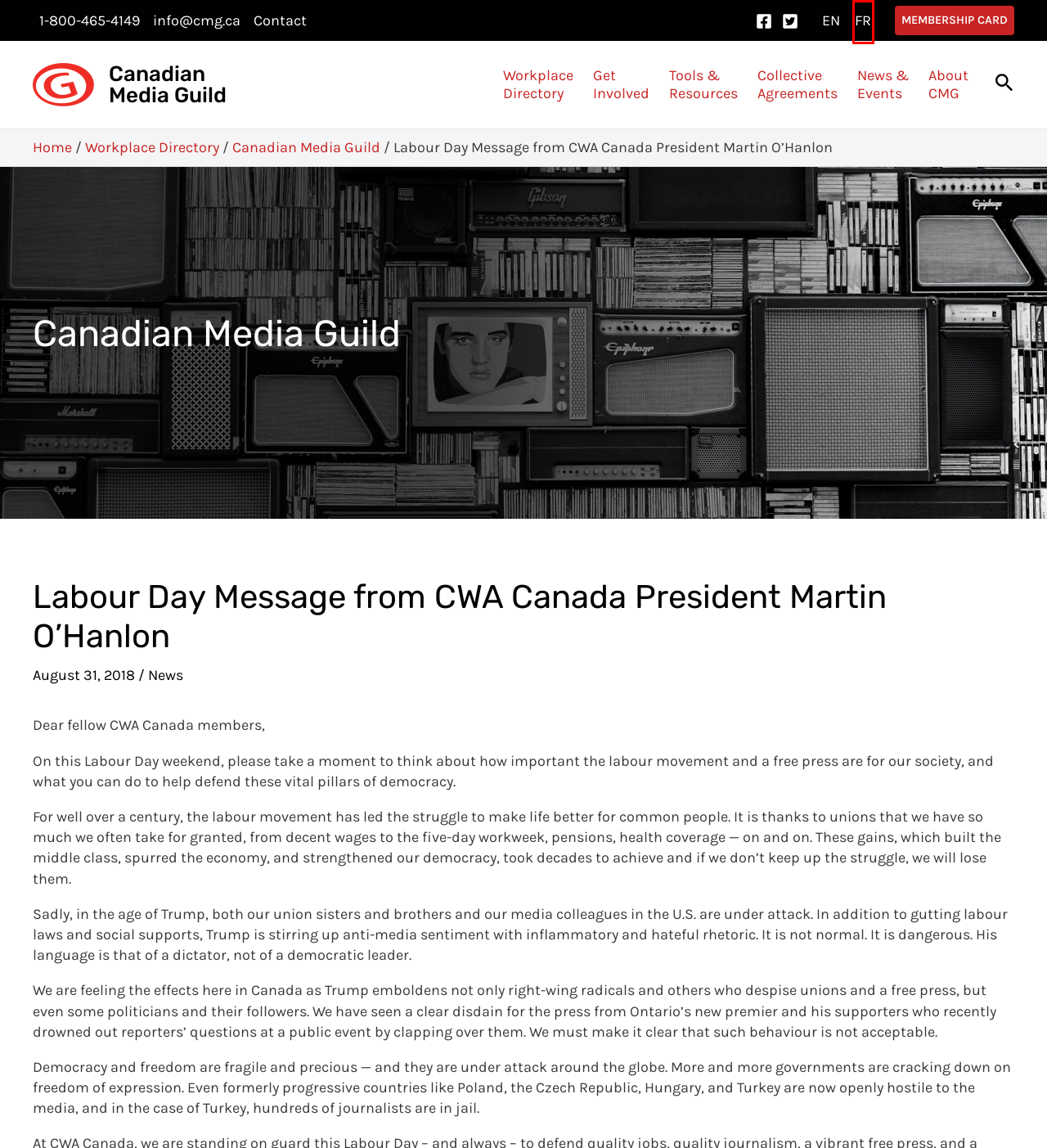Given a screenshot of a webpage with a red bounding box highlighting a UI element, determine which webpage description best matches the new webpage that appears after clicking the highlighted element. Here are the candidates:
A. News - Canadian Media Guild
B. Privacy policy - Canadian Media Guild
C. Canadian Media Guild - Canadian Media Guild
D. Guilde canadienne des médias
E. Collective Agreements - Canadian Media Guild
F. Election News - Canadian Media Guild
G. Canadian Media Guild
H. Workplace Directory - Canadian Media Guild

D